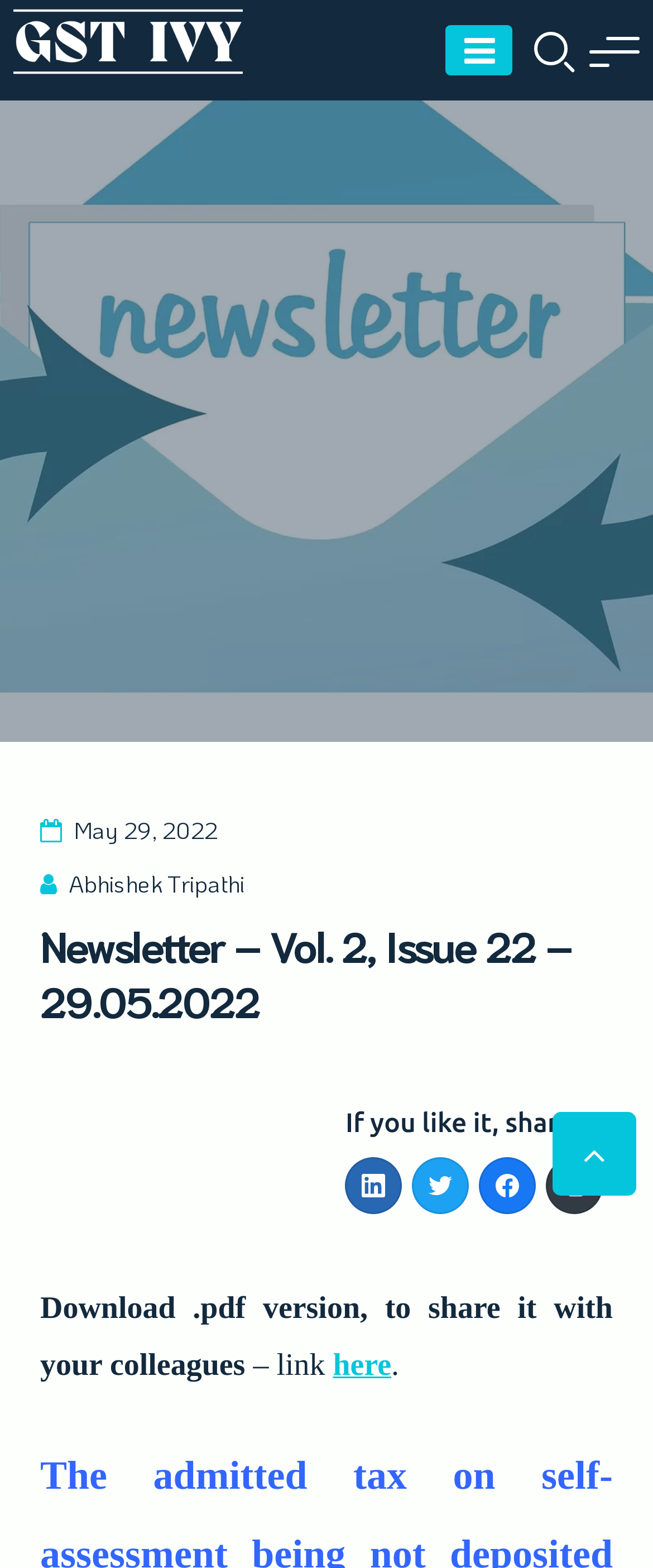What is the date of the newsletter?
Using the visual information, respond with a single word or phrase.

May 29, 2022